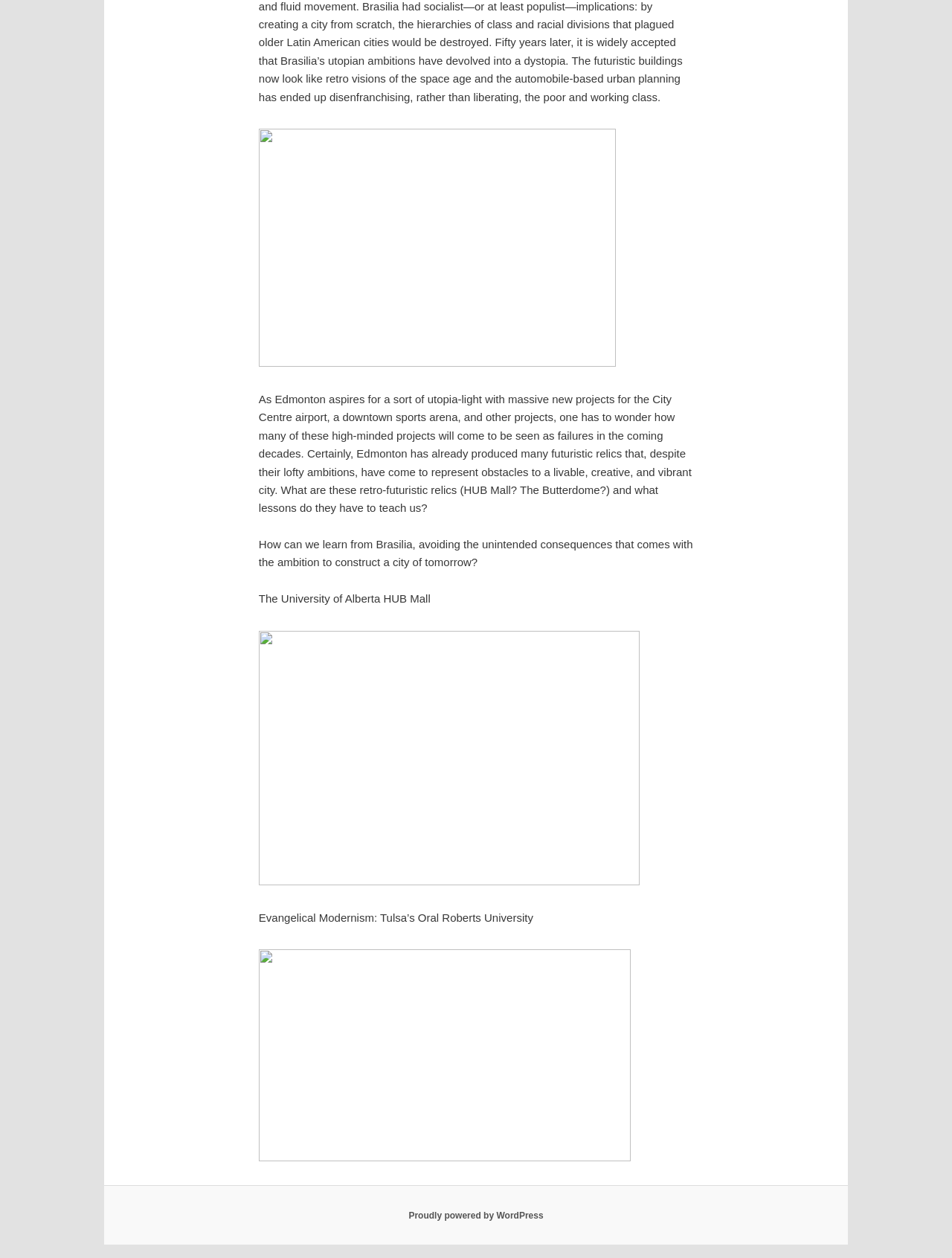Answer in one word or a short phrase: 
What is the theme of the retro-futuristic relics mentioned?

Futuristic city projects